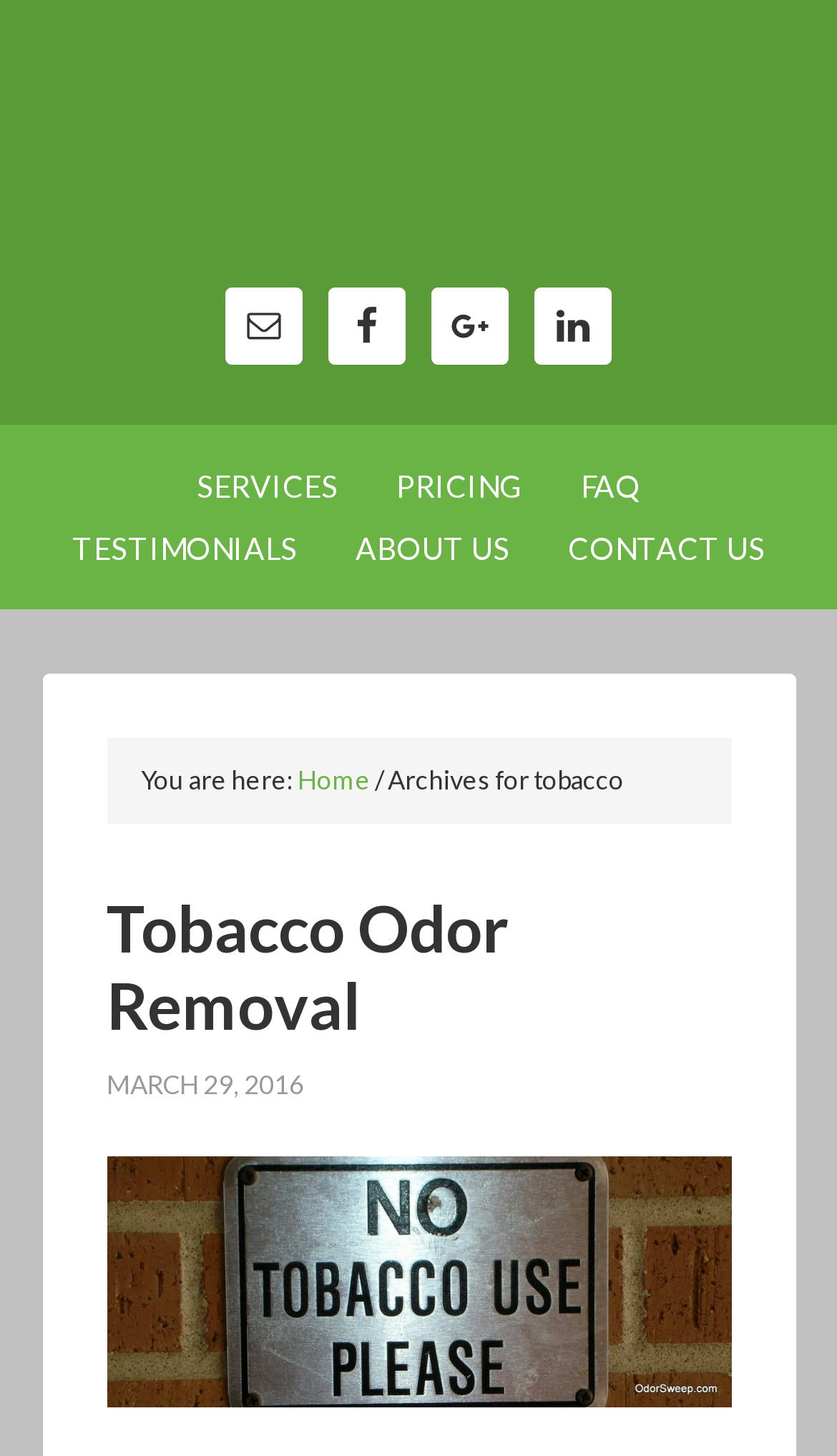Please find the bounding box coordinates of the element that needs to be clicked to perform the following instruction: "learn about tobacco odor removal". The bounding box coordinates should be four float numbers between 0 and 1, represented as [left, top, right, bottom].

[0.127, 0.609, 0.606, 0.715]